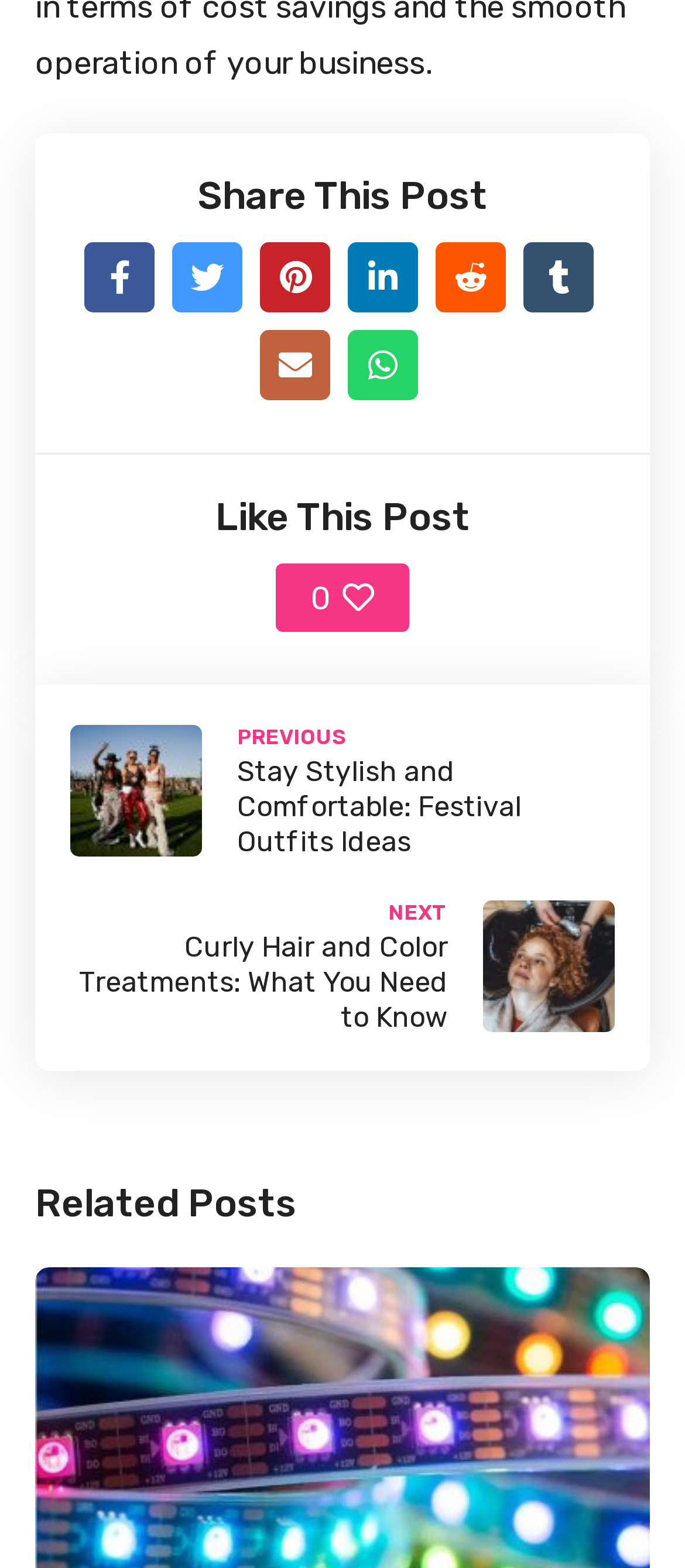Please specify the bounding box coordinates of the area that should be clicked to accomplish the following instruction: "Like this post". The coordinates should consist of four float numbers between 0 and 1, i.e., [left, top, right, bottom].

[0.103, 0.313, 0.897, 0.349]